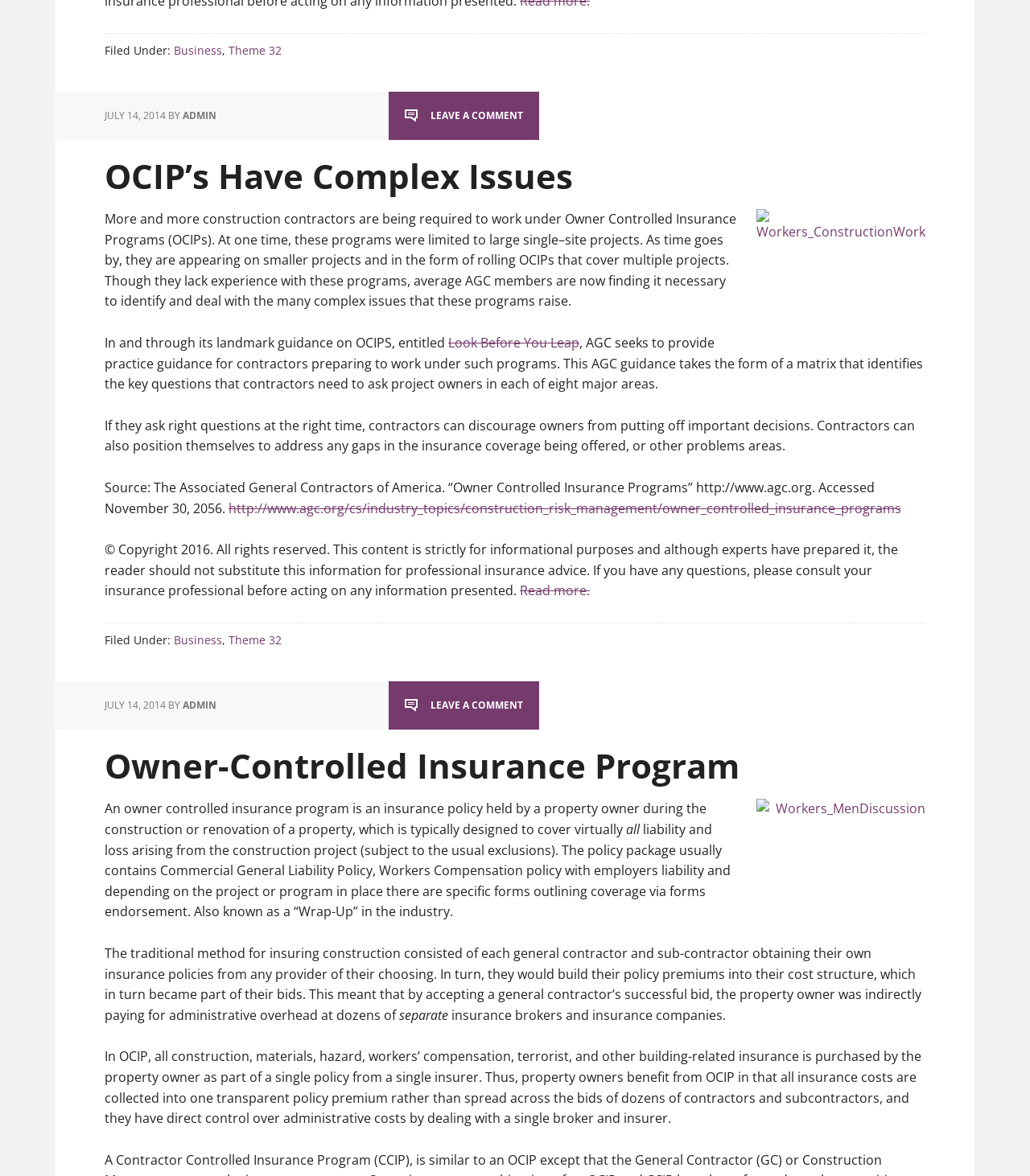Please specify the bounding box coordinates of the element that should be clicked to execute the given instruction: 'Click on the link 'Read more.''. Ensure the coordinates are four float numbers between 0 and 1, expressed as [left, top, right, bottom].

[0.505, 0.495, 0.573, 0.51]